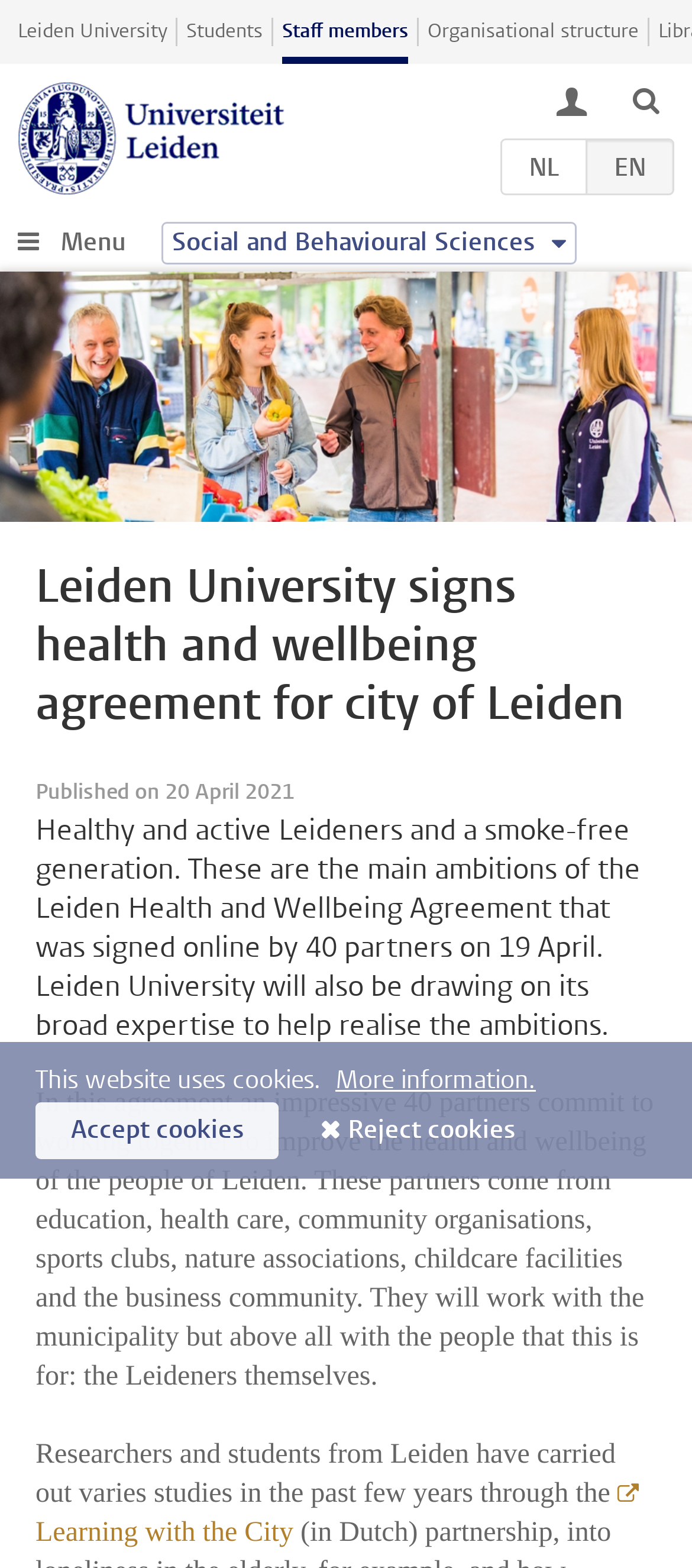Observe the image and answer the following question in detail: How many partners signed the Leiden Health and Wellbeing Agreement?

The answer can be found in the paragraph that starts with 'Healthy and active Leideners and a smoke-free generation.' It states that the agreement was signed online by 40 partners on 19 April.